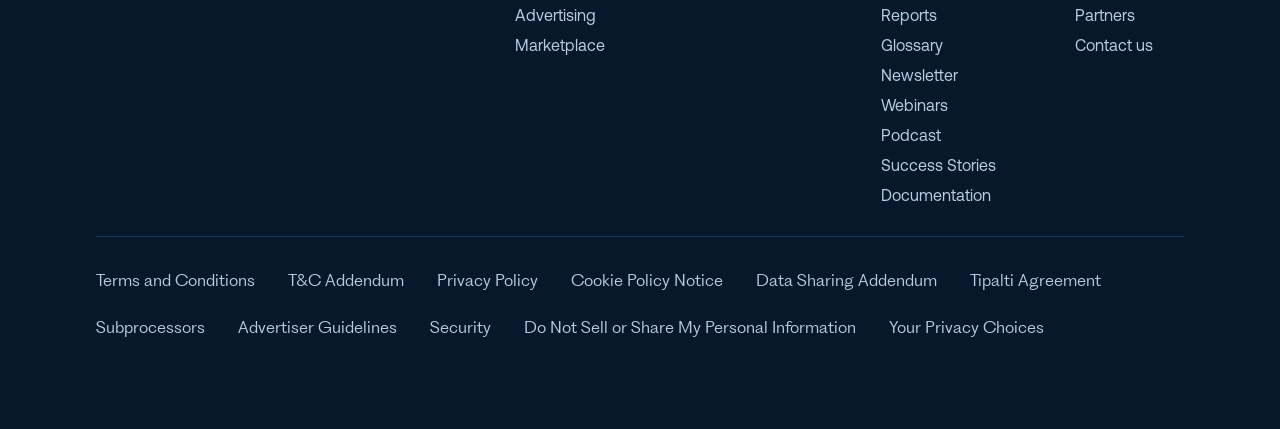Could you provide the bounding box coordinates for the portion of the screen to click to complete this instruction: "View advertising information"?

[0.402, 0.013, 0.466, 0.055]